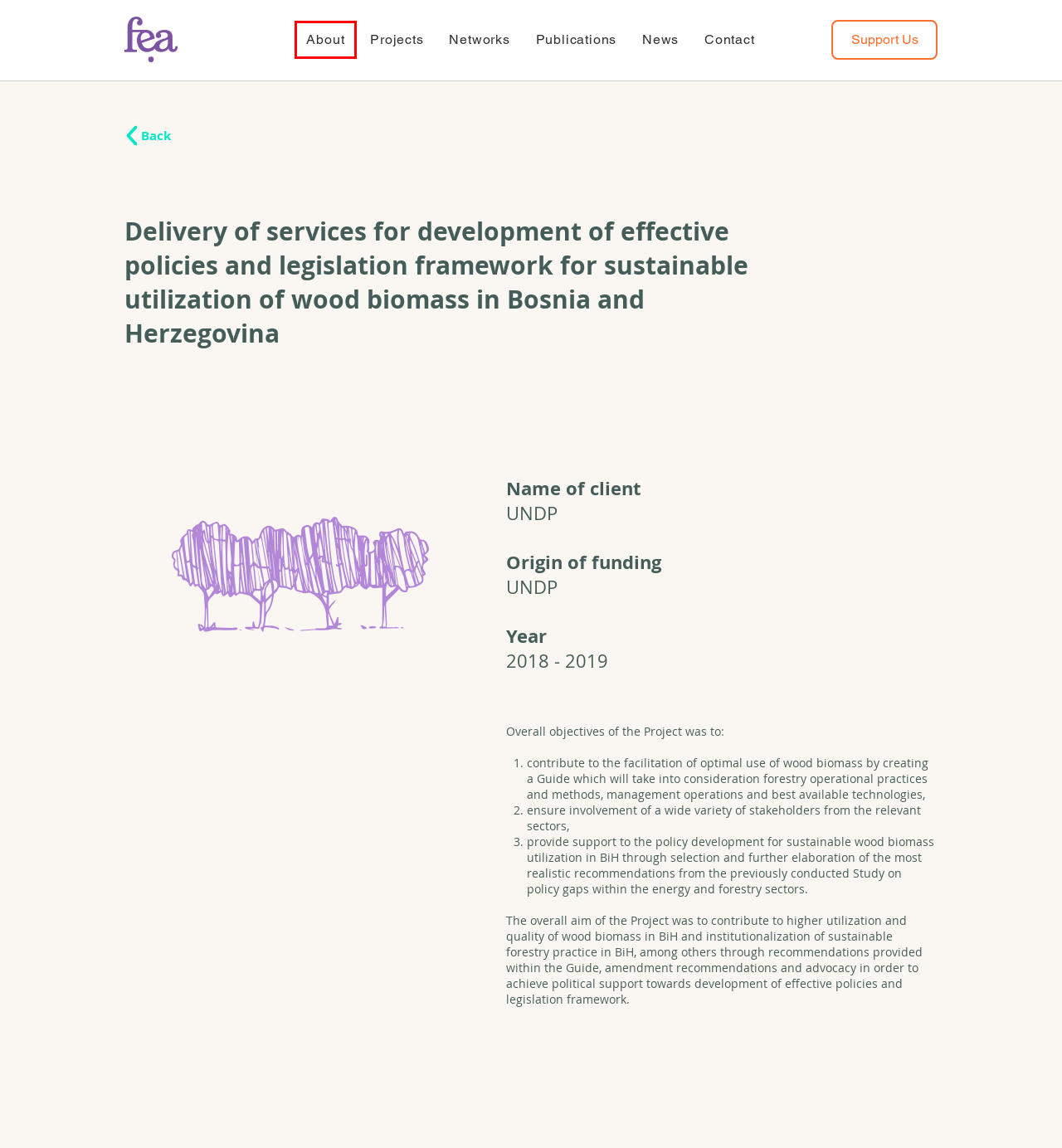You are given a webpage screenshot where a red bounding box highlights an element. Determine the most fitting webpage description for the new page that loads after clicking the element within the red bounding box. Here are the candidates:
A. Publications | fea
B. About | fea
C. Projects | fea
D. Contact | fea
E. Support Us | fea
F. News | fea
G. Projects Old | fea
H. Networks | fea

B